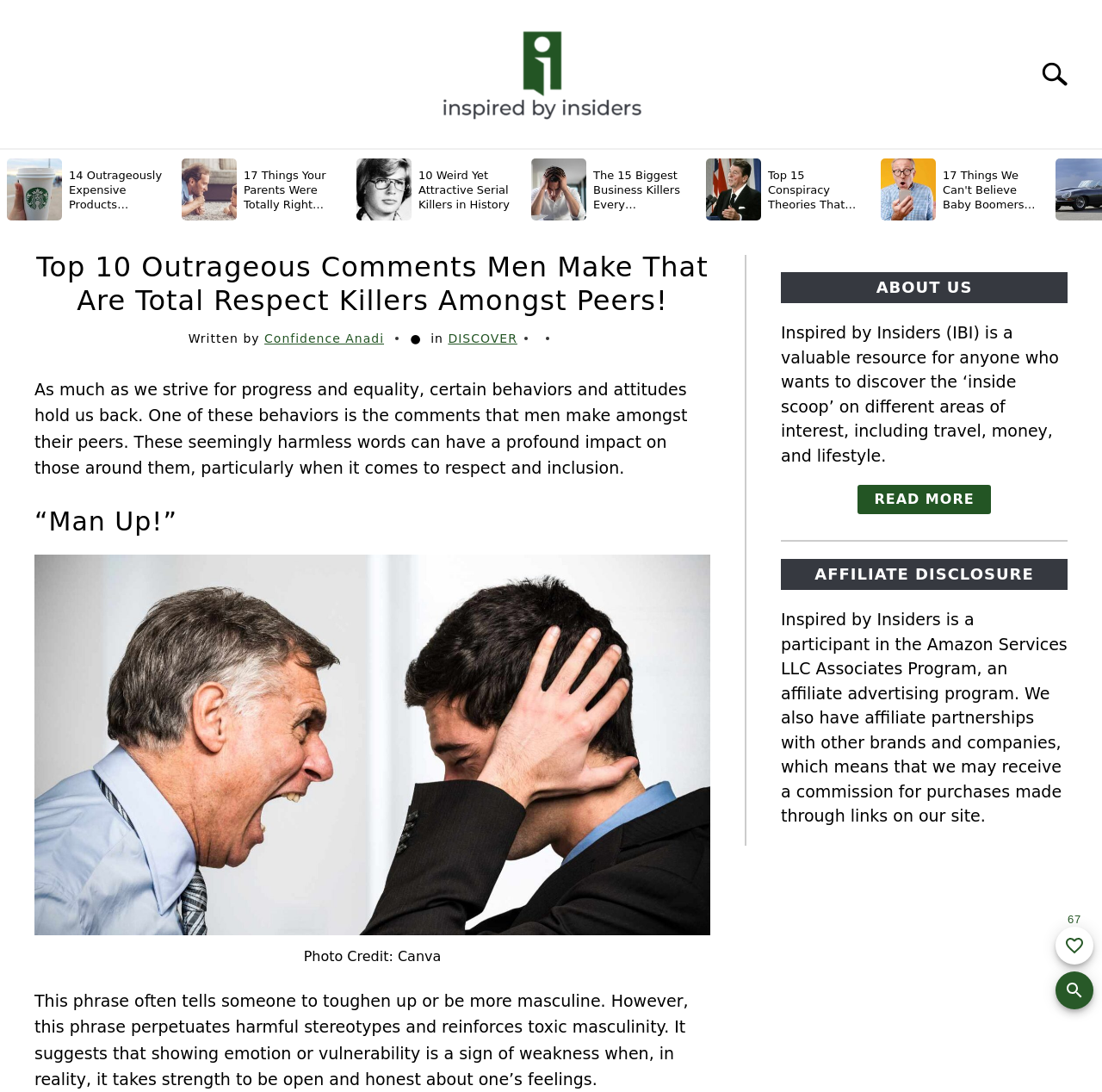What is the purpose of the 'Scroll left' and 'Scroll right' buttons?
Please elaborate on the answer to the question with detailed information.

The 'Scroll left' and 'Scroll right' buttons are located near the images, suggesting that they are used to navigate through the images, possibly to view more images or to go back to previous images.